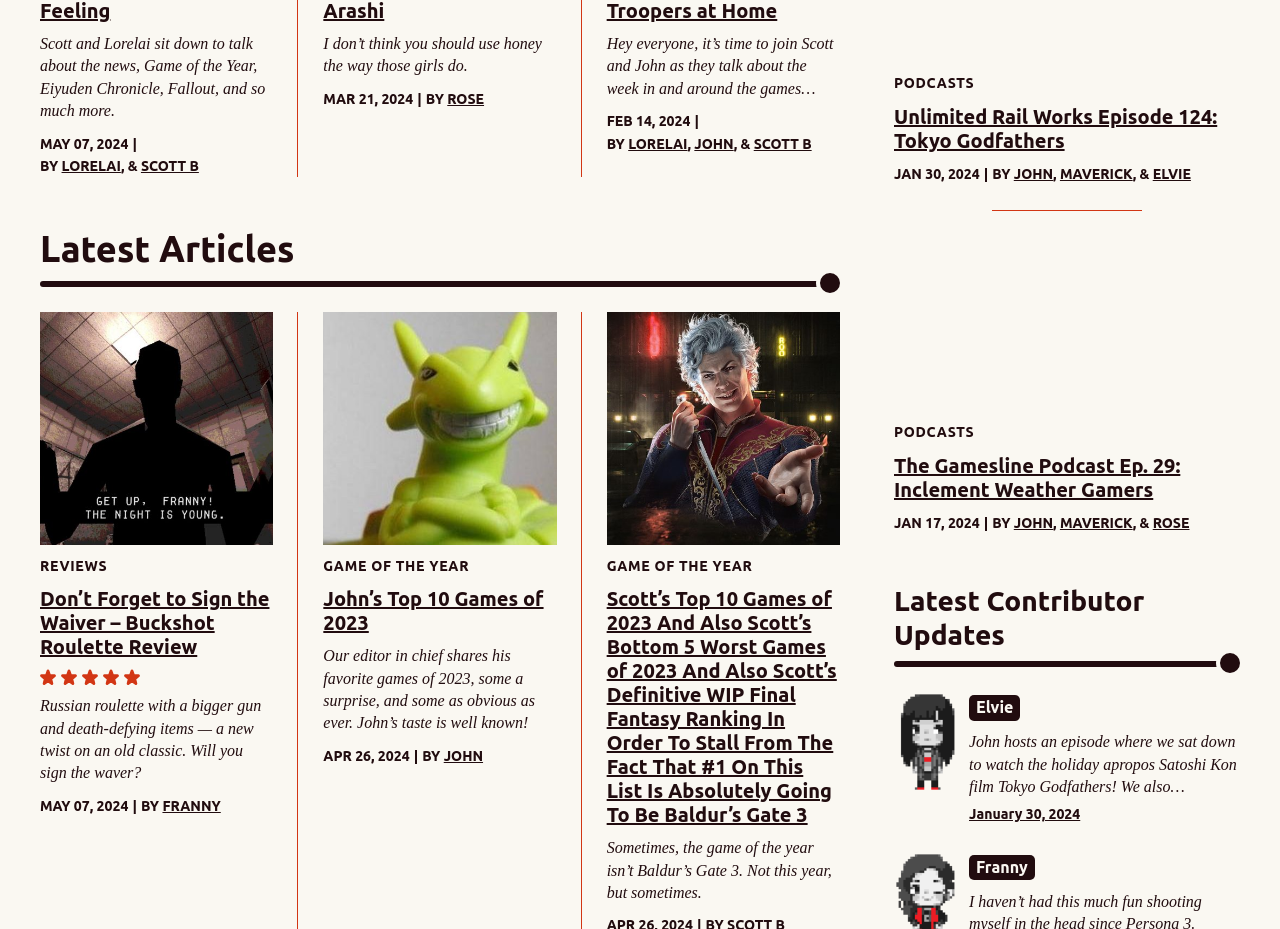Please answer the following question using a single word or phrase: What is the date of the article 'John’s Top 10 Games of 2023'?

APR 26, 2024